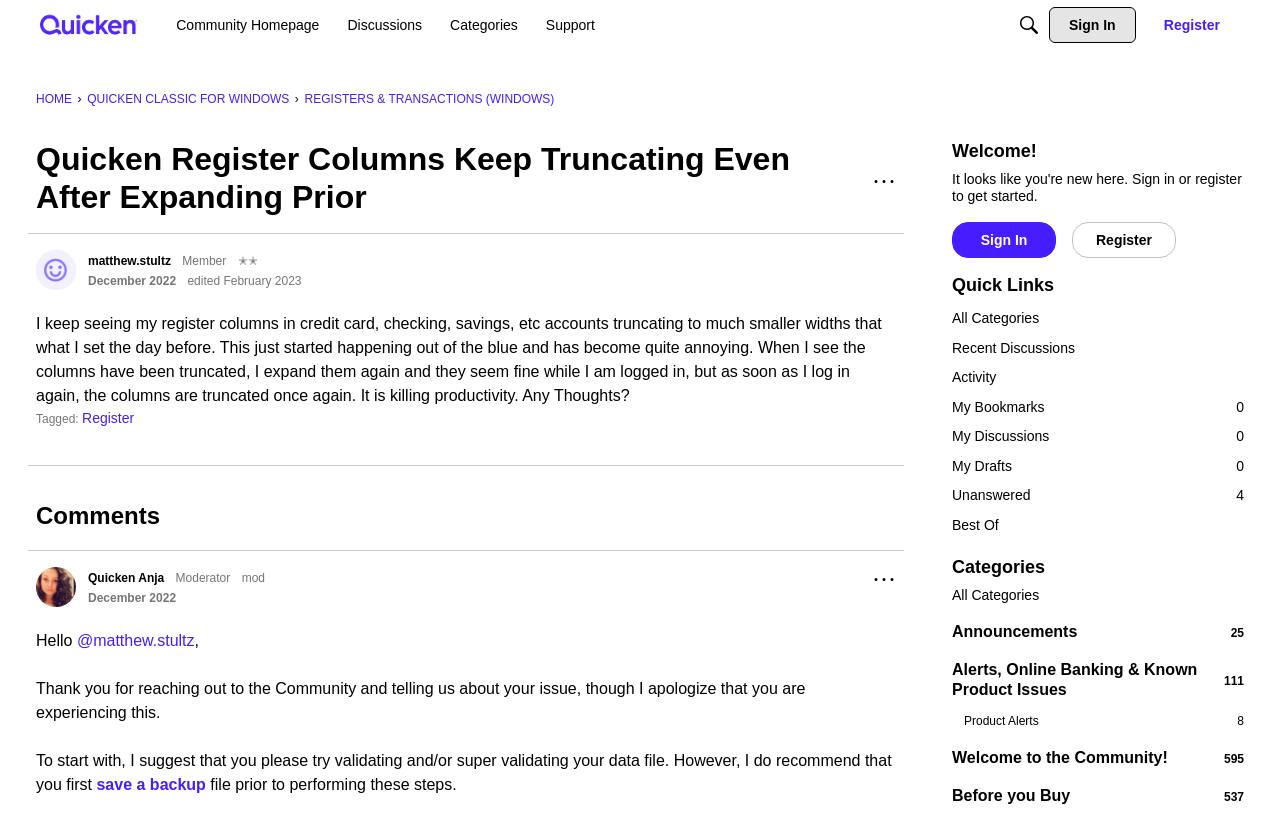Provide the bounding box for the UI element matching this description: "595 Welcome to the Community!".

[0.744, 0.92, 0.972, 0.945]